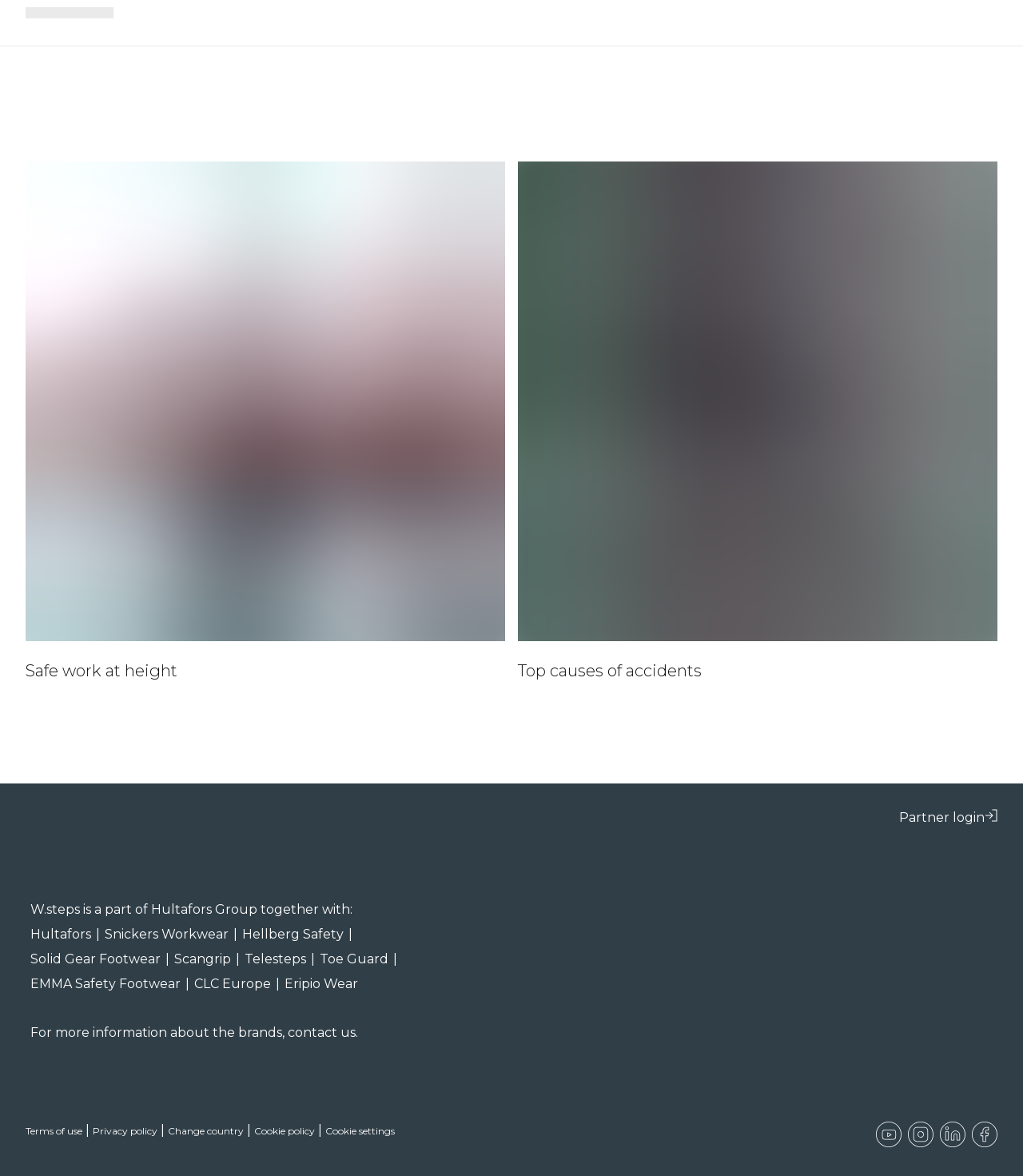Please give the bounding box coordinates of the area that should be clicked to fulfill the following instruction: "Watch videos on YouTube". The coordinates should be in the format of four float numbers from 0 to 1, i.e., [left, top, right, bottom].

[0.856, 0.954, 0.881, 0.978]